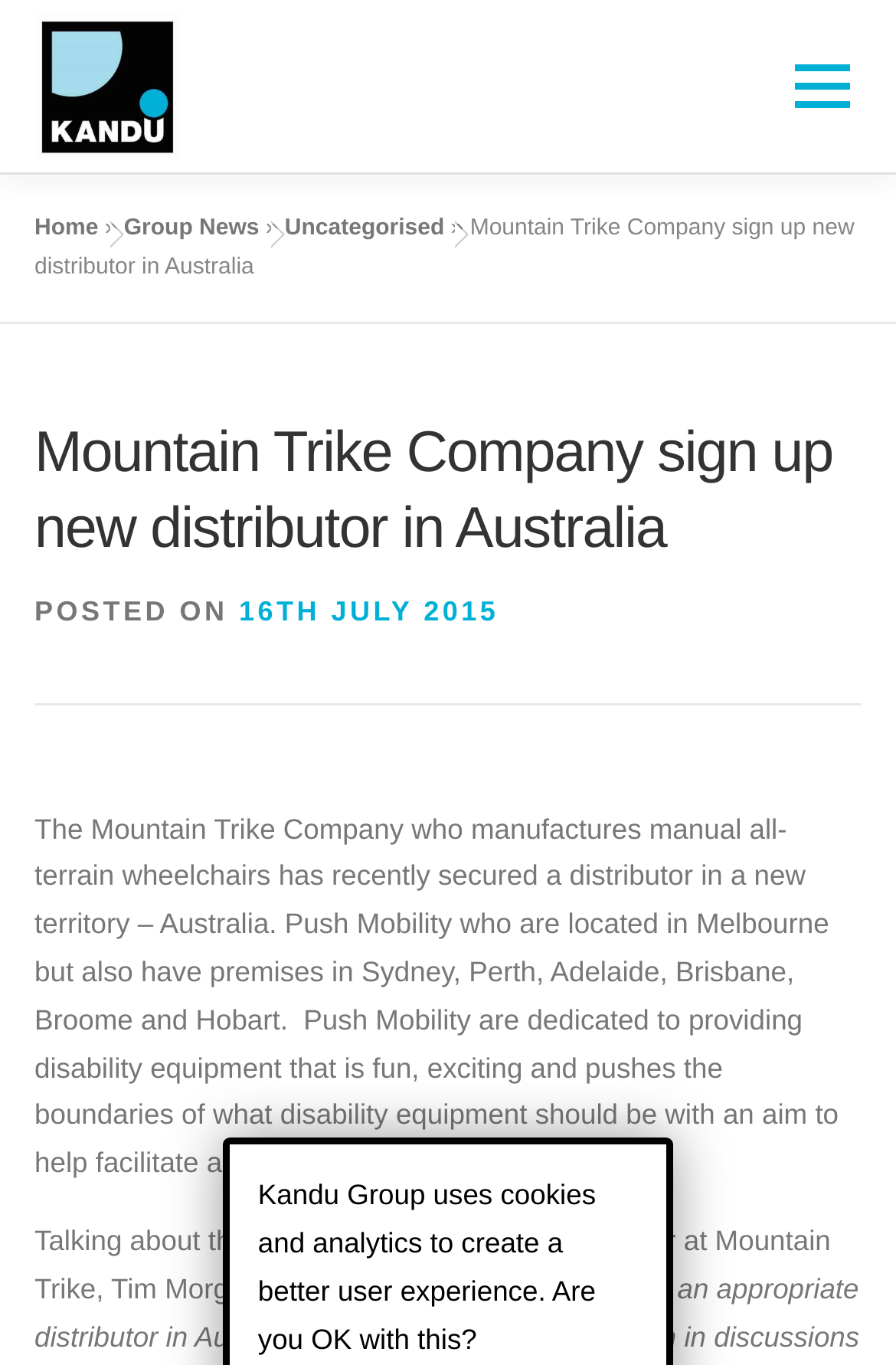Given the element description, predict the bounding box coordinates in the format (top-left x, top-left y, bottom-right x, bottom-right y), using floating point numbers between 0 and 1: 16th July 2015

[0.267, 0.436, 0.557, 0.46]